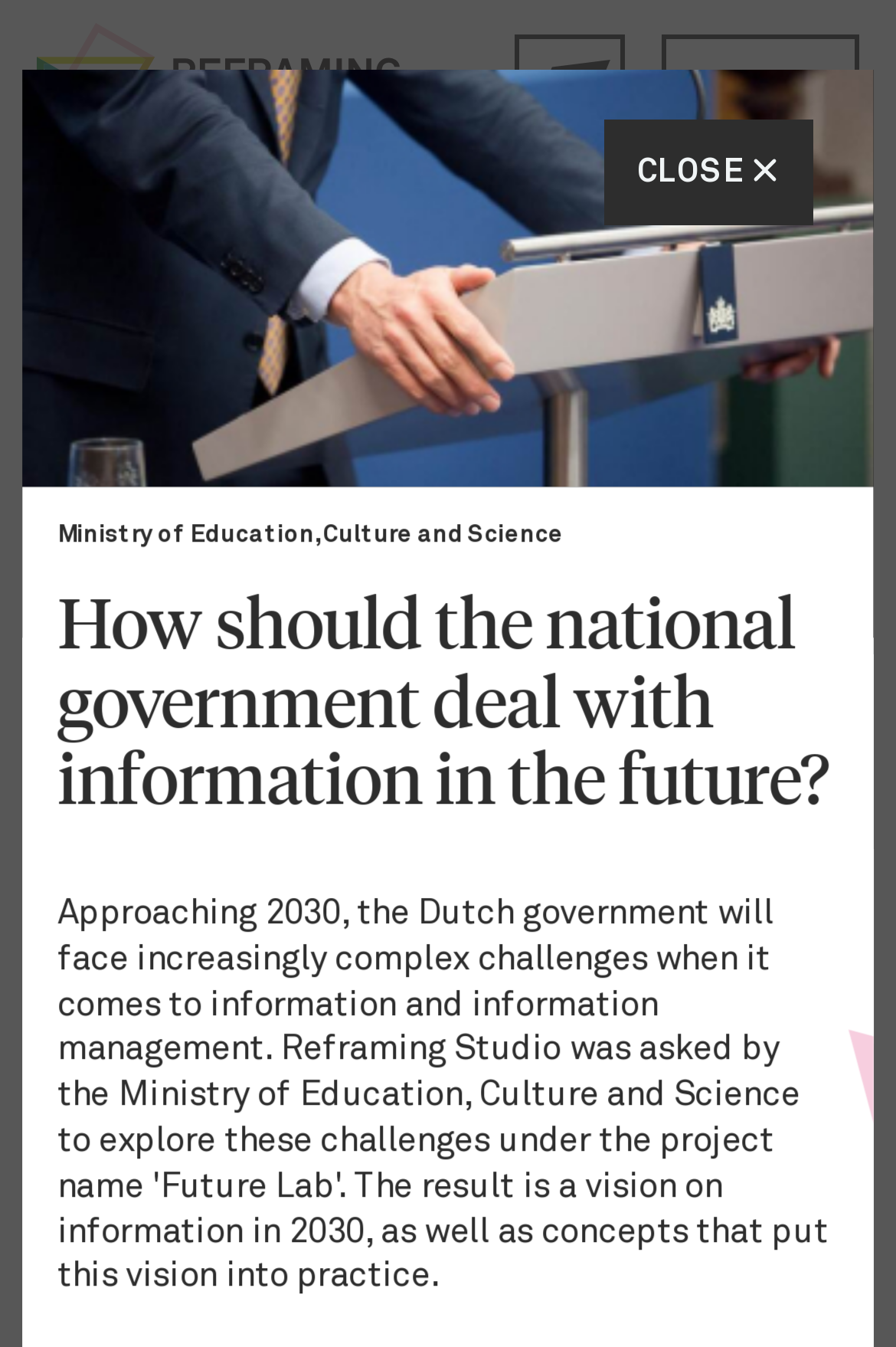Construct a comprehensive caption that outlines the webpage's structure and content.

The webpage appears to be the homepage of Reframing Studio, an independent innovation agency. At the top left corner, there is a link to "Reframing Studio" accompanied by an image of the studio's logo. Next to it, there is a menu icon represented by an image. 

Below the top section, there is a large image that spans the entire width of the page. Above this image, there is a heading that reads "How should the national government deal with information in the future?" which is likely the title of a project or article. 

On the left side of the page, there is a section dedicated to the studio's work, with a heading that reads "Work". Below this heading, there is a paragraph of text that describes the studio's projects and their focus on social change. 

Further down on the left side, there are several sections with headings that read "Filter by expertise", "RESEARCH", "FORESIGHT", "STRATEGY", "DESIGNING CONCEPTS", "GUIDING TRANSITIONS", "MEASURING IMPACT", and "ACADEMY". These sections likely provide links to different areas of expertise or services offered by the studio.

On the right side of the page, there is a section with a heading that reads "Ministry of Education, Culture and Science", which is likely a project or client of the studio. Below this heading, there is another heading that reads "How should the national government deal with information in the future?", which is likely a project description or title.

Further down on the right side, there is a call-to-action section with a heading that reads "Project in mind? Reach out!" accompanied by a link to "Let's talk". Below this section, there is a paragraph of text that describes the studio's experience and expertise.

At the bottom of the page, there are several links to different sections of the website, including "Sitemap", "Contact", "Work", "Expertises", "Reframing Method", "Academy", "About", "Publications", and "News".